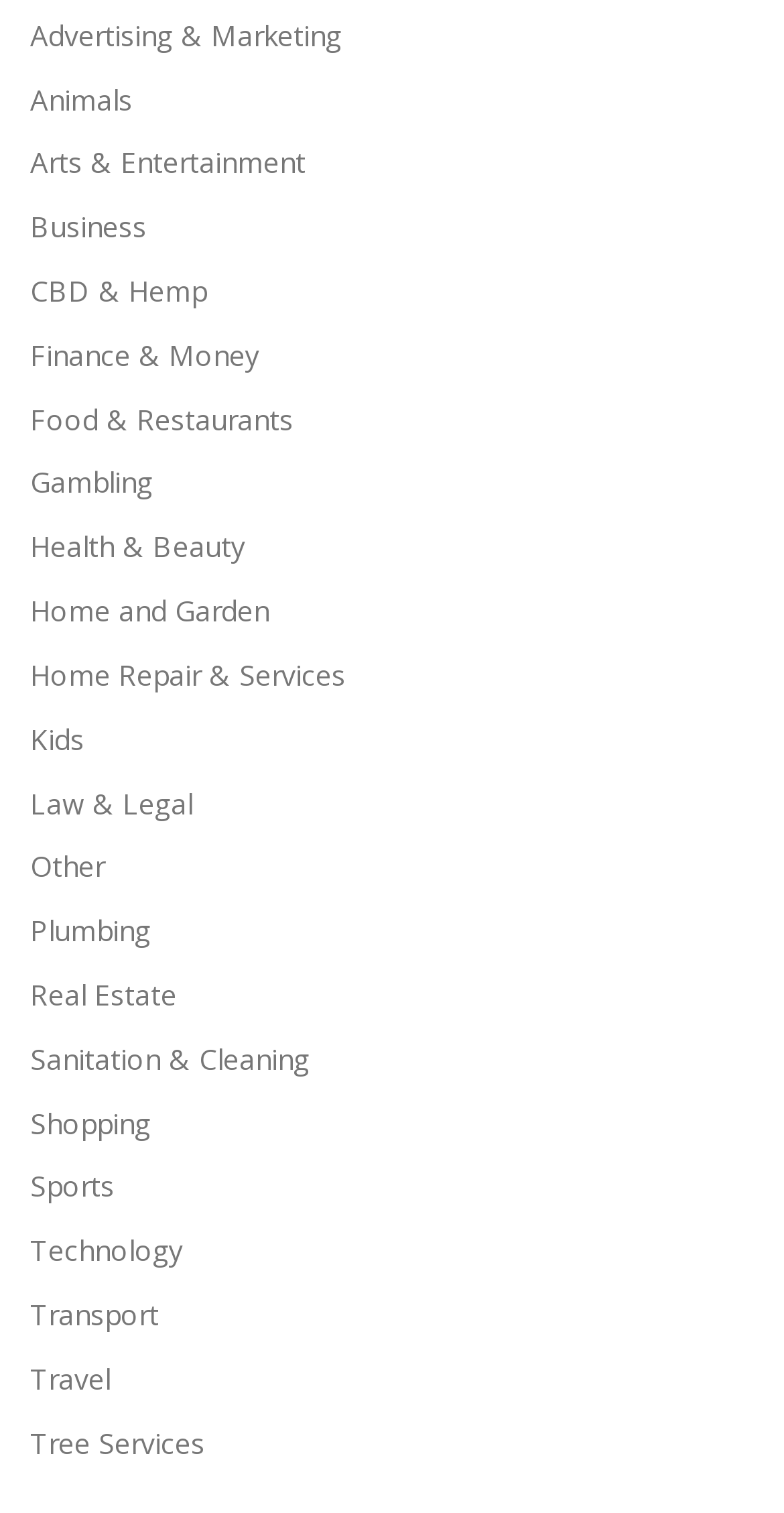What is the first category listed on the webpage?
Please provide a single word or phrase in response based on the screenshot.

Advertising & Marketing